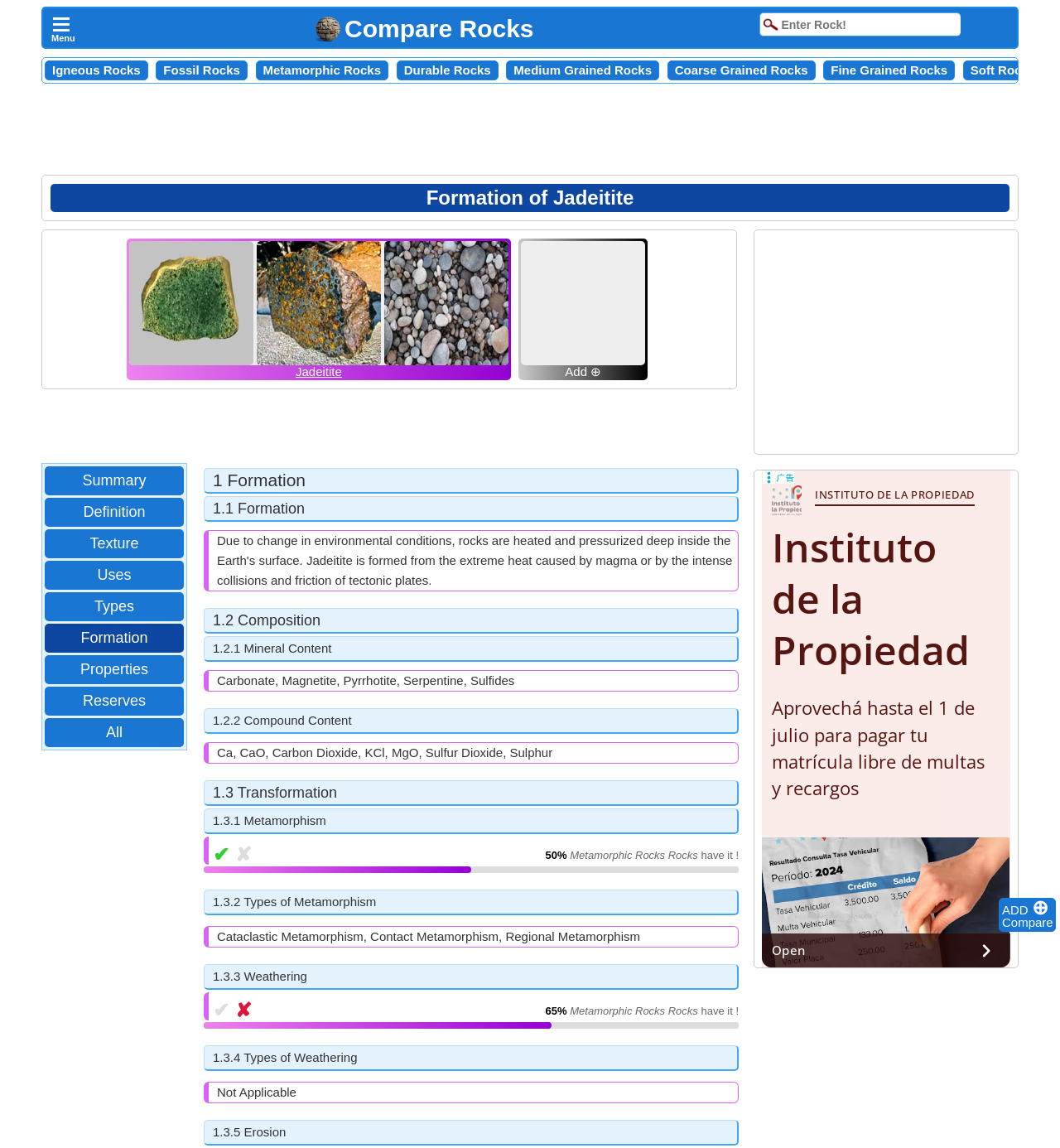What is the purpose of the textbox on the webpage?
From the image, respond with a single word or phrase.

Enter Rock!